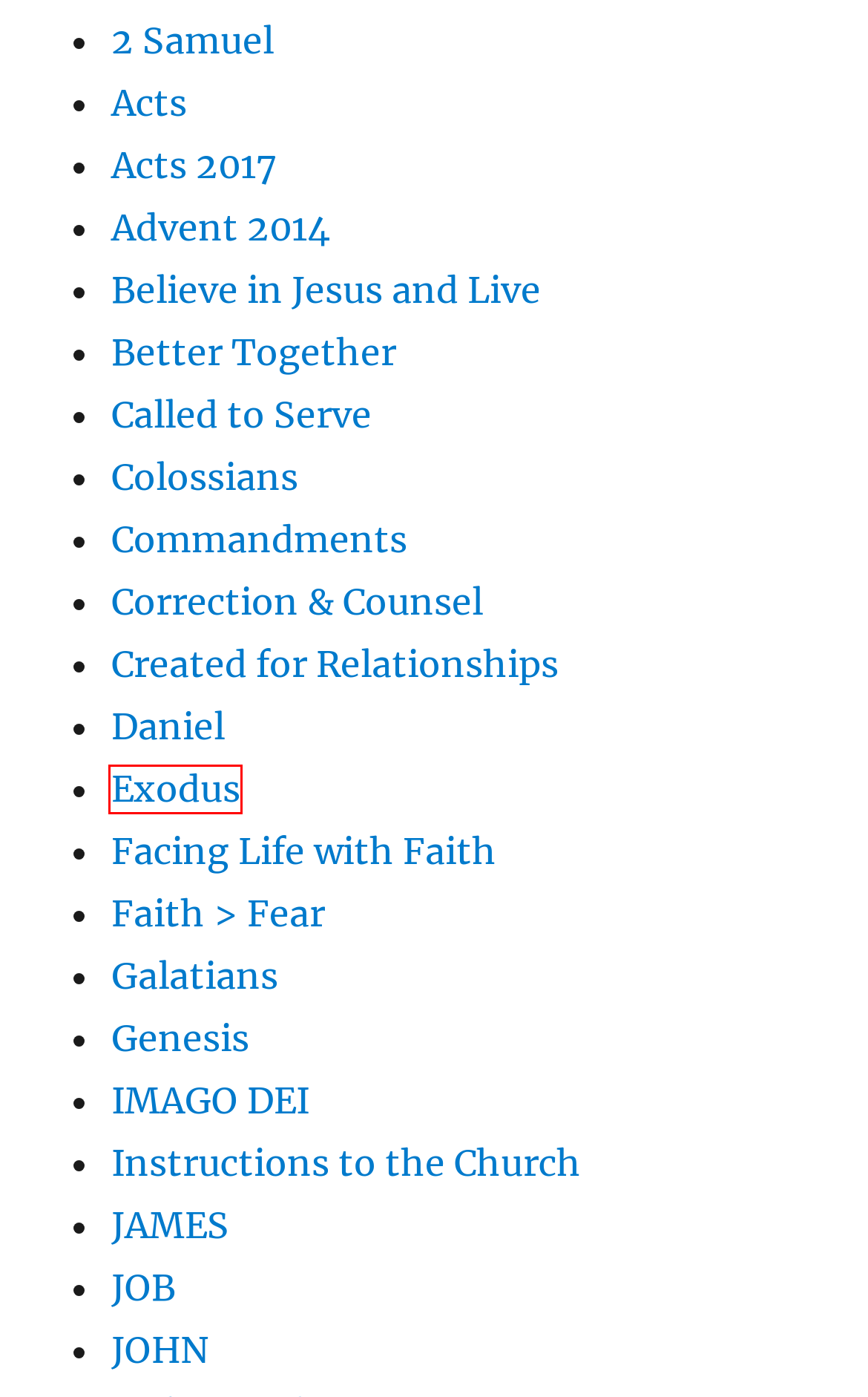You are given a webpage screenshot where a red bounding box highlights an element. Determine the most fitting webpage description for the new page that loads after clicking the element within the red bounding box. Here are the candidates:
A. Exodus – The Everyday Prayer
B. Commandments – The Everyday Prayer
C. Correction & Counsel – The Everyday Prayer
D. Called to Serve – The Everyday Prayer
E. Acts – The Everyday Prayer
F. Believe in Jesus and Live – The Everyday Prayer
G. Colossians – The Everyday Prayer
H. JOB – The Everyday Prayer

A